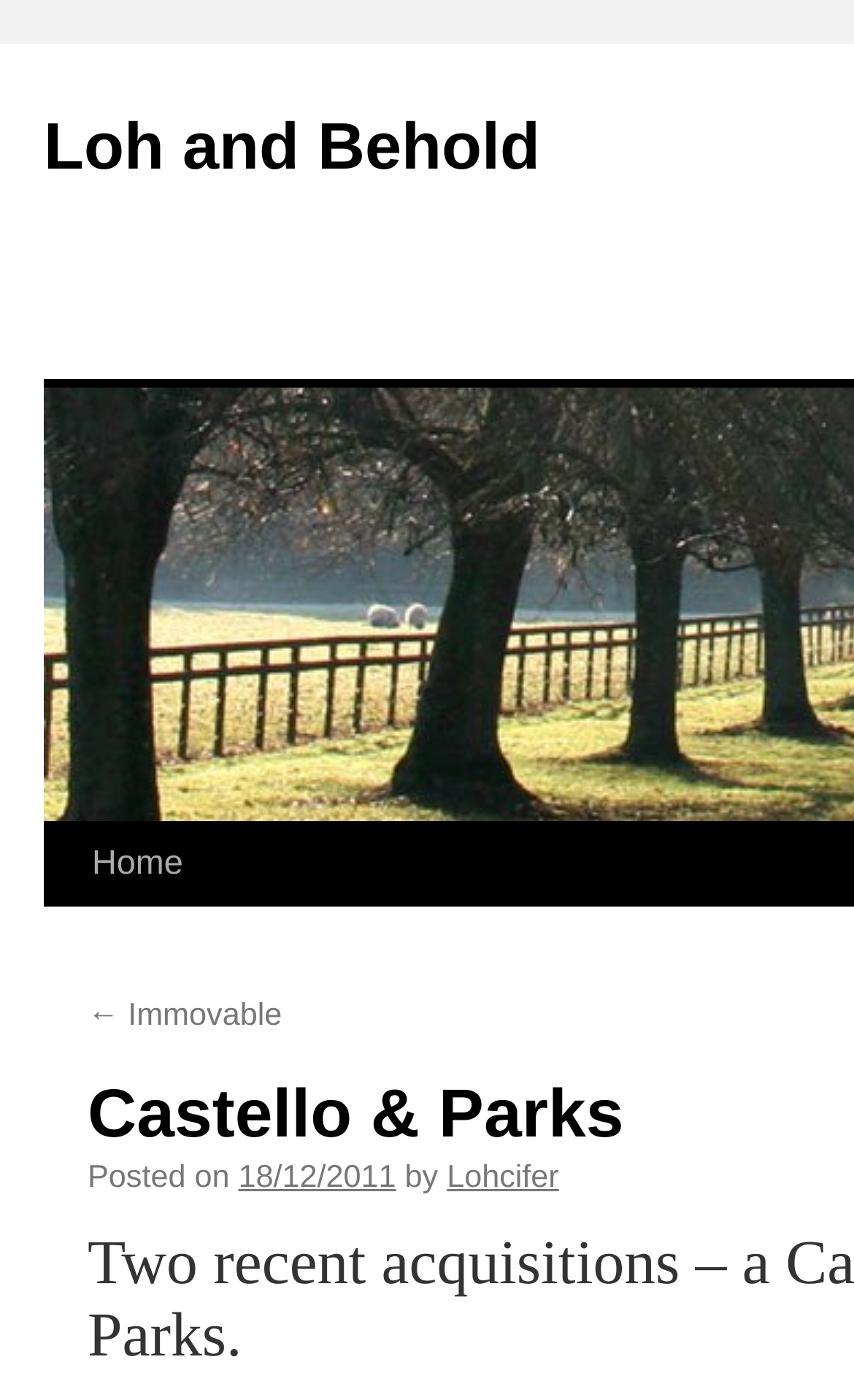Reply to the question with a single word or phrase:
What is the date of the latest post?

18/12/2011